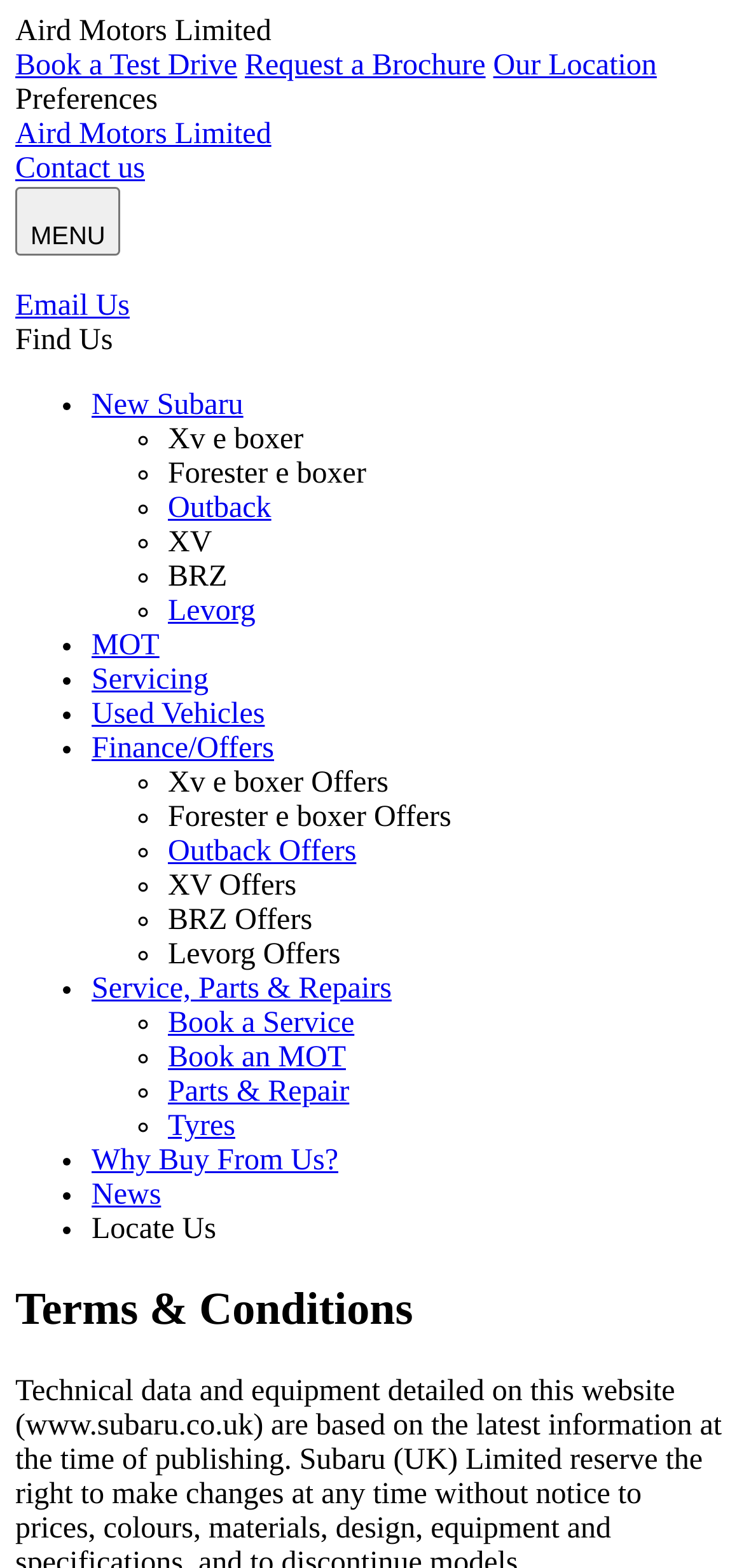Identify the bounding box coordinates for the element that needs to be clicked to fulfill this instruction: "View New Subaru". Provide the coordinates in the format of four float numbers between 0 and 1: [left, top, right, bottom].

[0.123, 0.248, 0.327, 0.269]